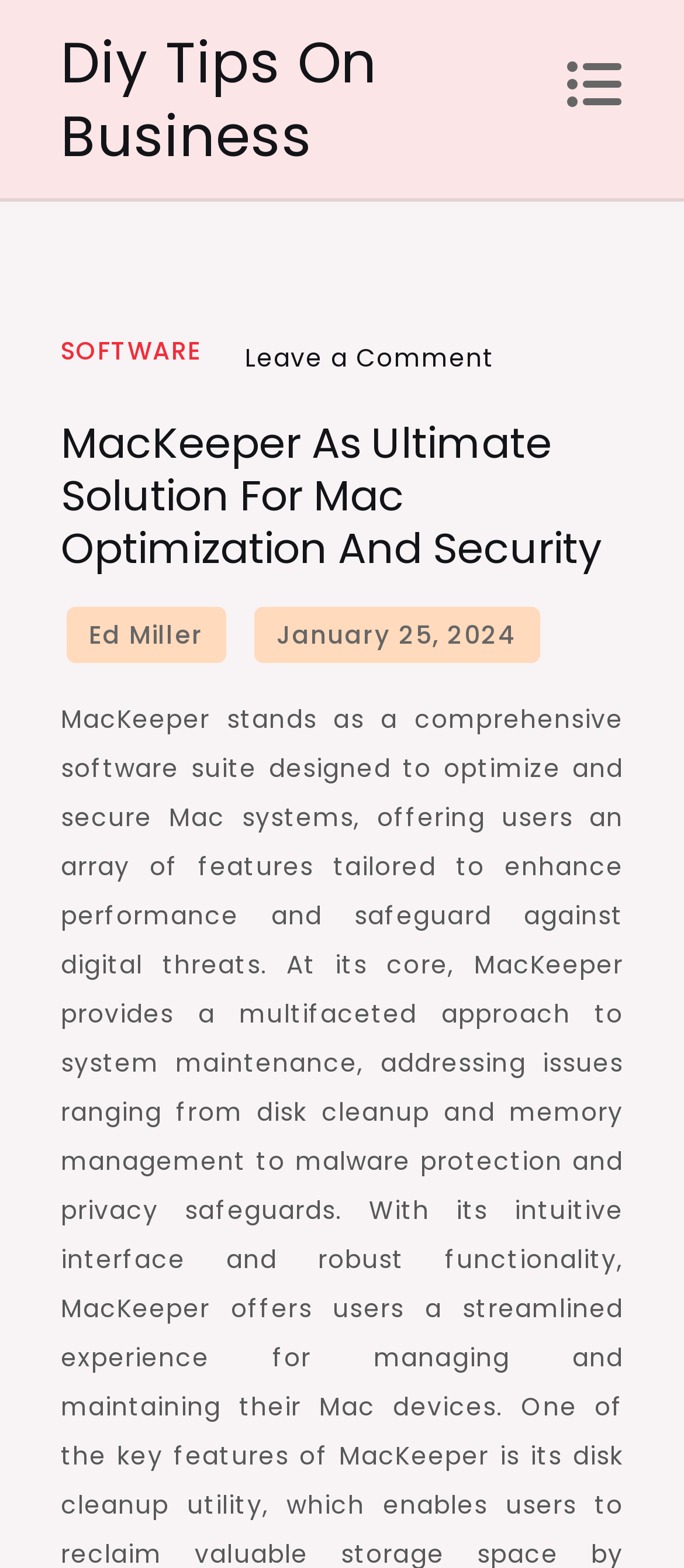Craft a detailed narrative of the webpage's structure and content.

The webpage is about MacKeeper, a solution for Mac optimization and security, with a focus on DIY tips for business. At the top-left corner, there is a link to "Diy Tips On Business". On the top-right corner, there is a button with an icon. Below the button, there is a header section that spans almost the entire width of the page. Within the header, there is a footer section that contains two links: "SOFTWARE" on the left and "Leave a Comment on MacKeeper as Ultimate Solution for Mac Optimization and Security" on the right. 

Below the header, there is a main heading that reads "MacKeeper As Ultimate Solution For Mac Optimization And Security", which is centered on the page. Underneath the main heading, there are two links: "Ed Miller" on the left and "January 25, 2024" on the right, with a time element embedded within the latter link.